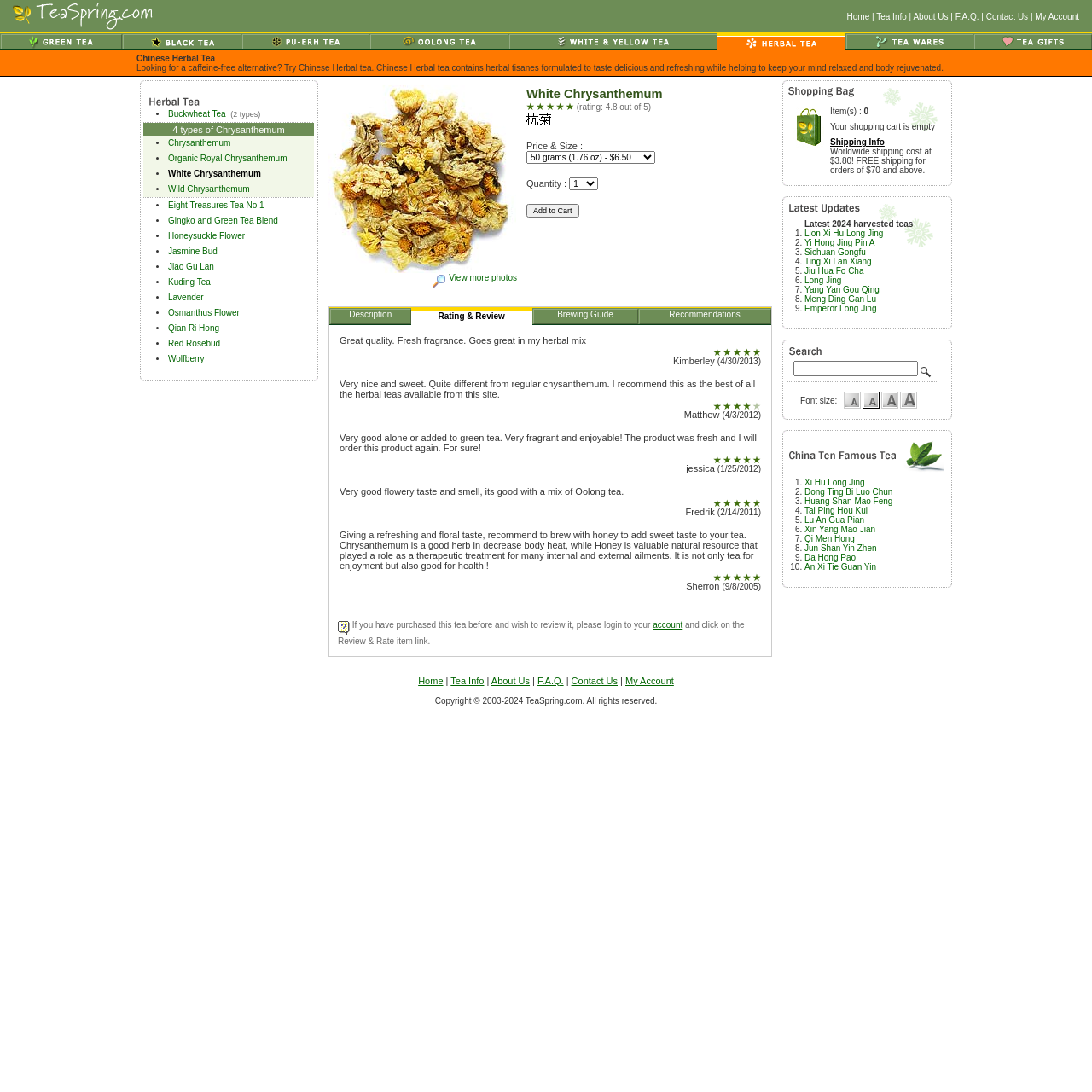Pinpoint the bounding box coordinates of the clickable element to carry out the following instruction: "View more photos of White Chrysanthemum."

[0.127, 0.072, 0.293, 0.607]